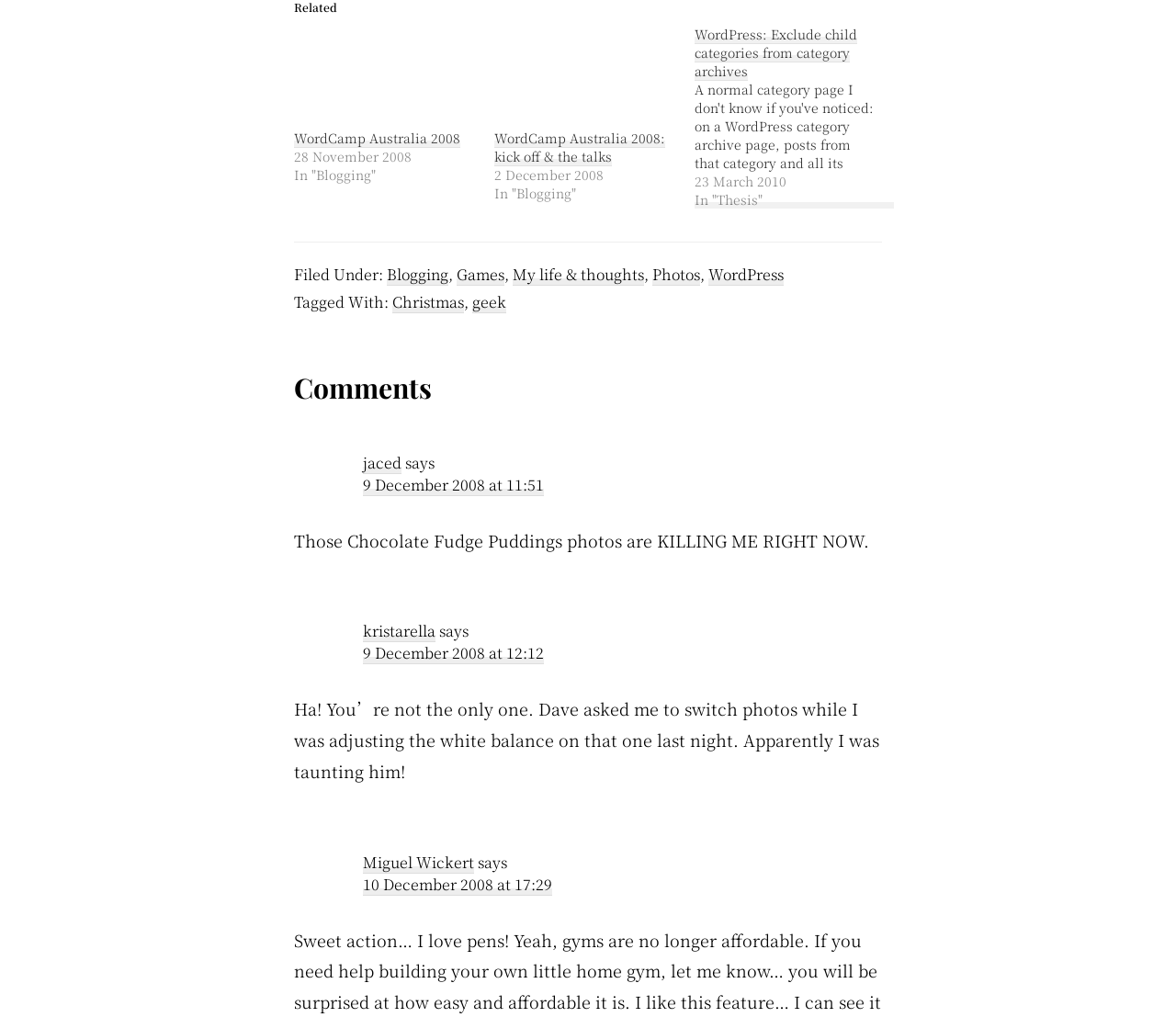Please determine the bounding box coordinates for the element that should be clicked to follow these instructions: "Check the post tagged with WordPress".

[0.602, 0.259, 0.666, 0.281]